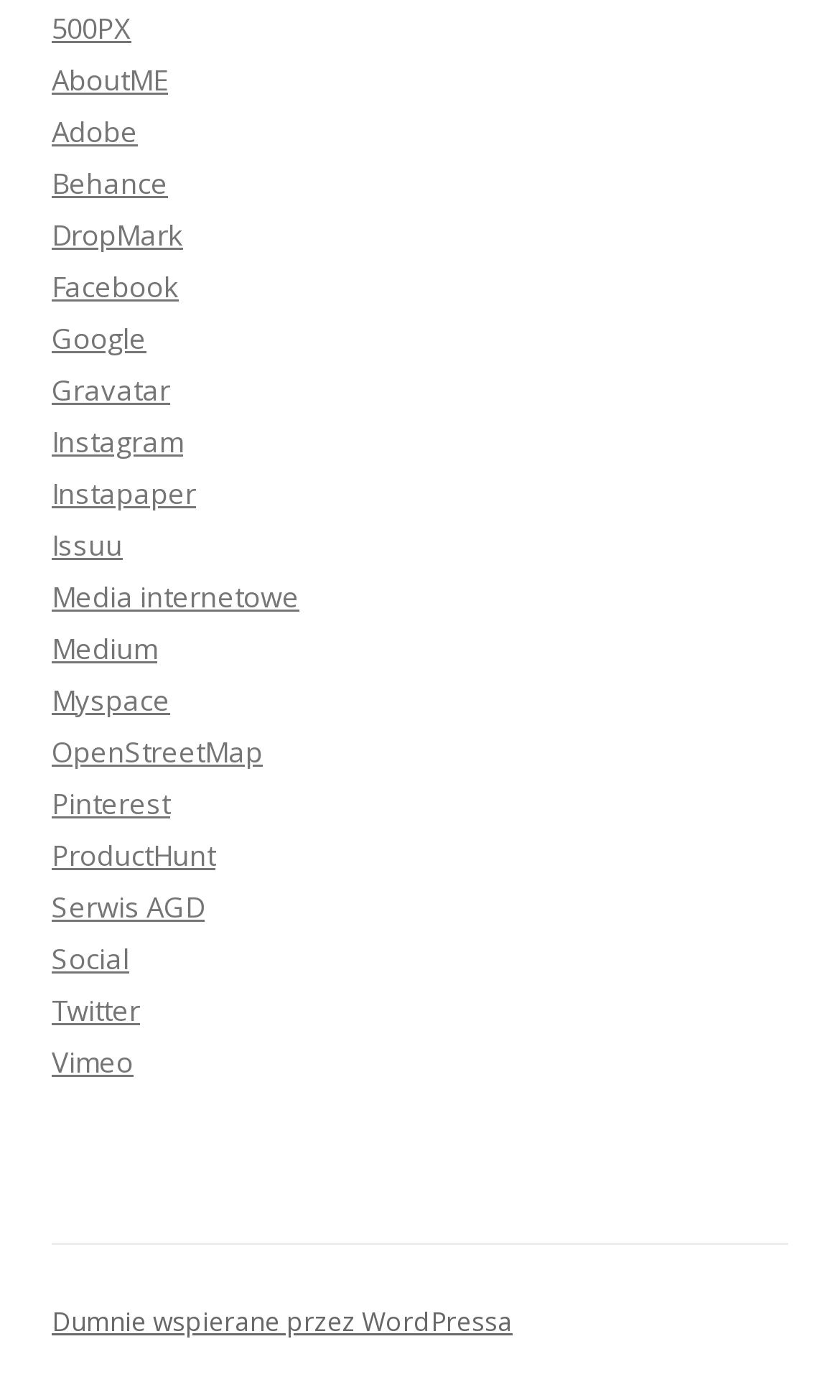Pinpoint the bounding box coordinates of the area that must be clicked to complete this instruction: "visit 500PX".

[0.062, 0.005, 0.156, 0.033]